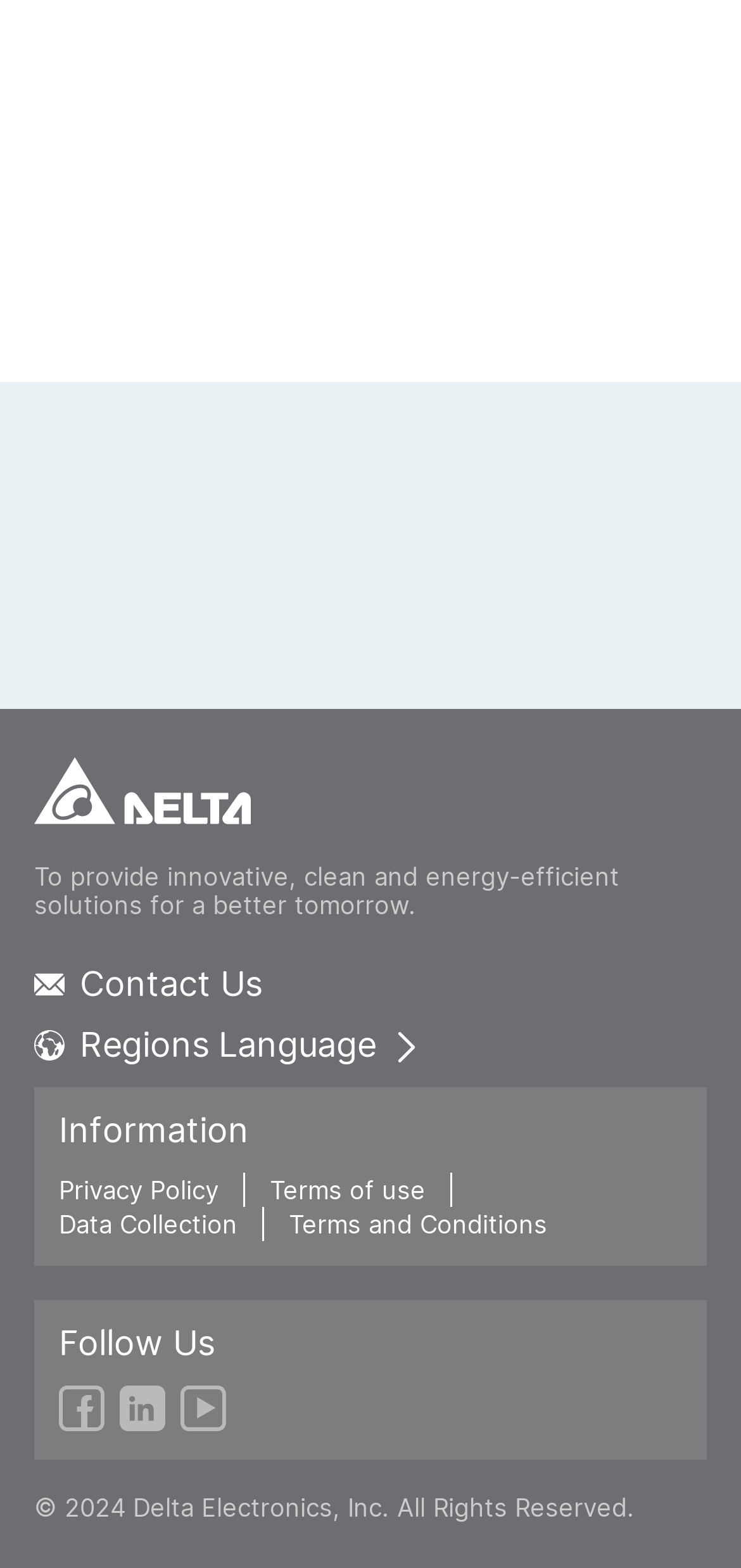Please reply with a single word or brief phrase to the question: 
What is the company's mission?

Innovative, clean and energy-efficient solutions